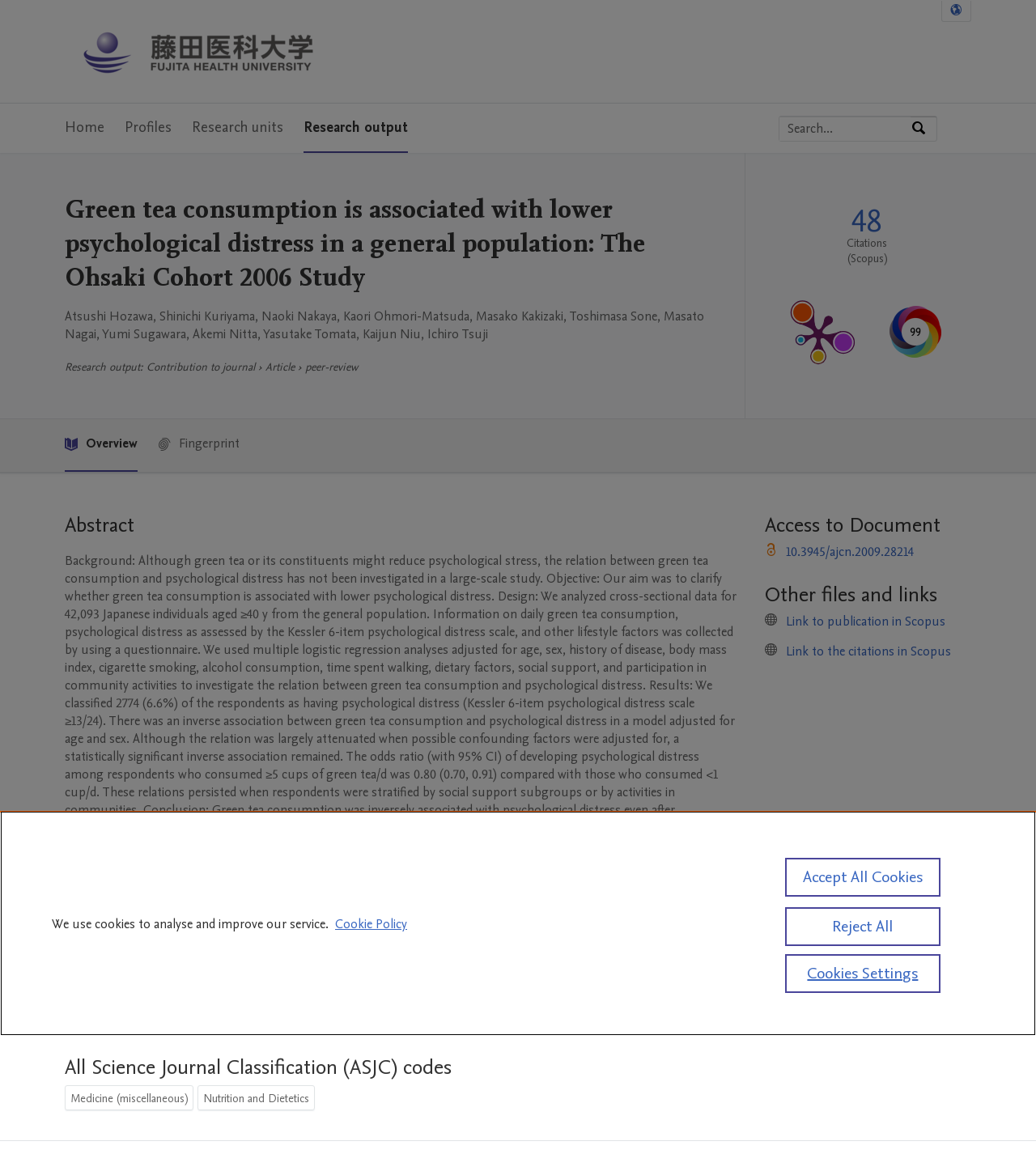Respond to the following query with just one word or a short phrase: 
How many authors are listed for the research article?

11